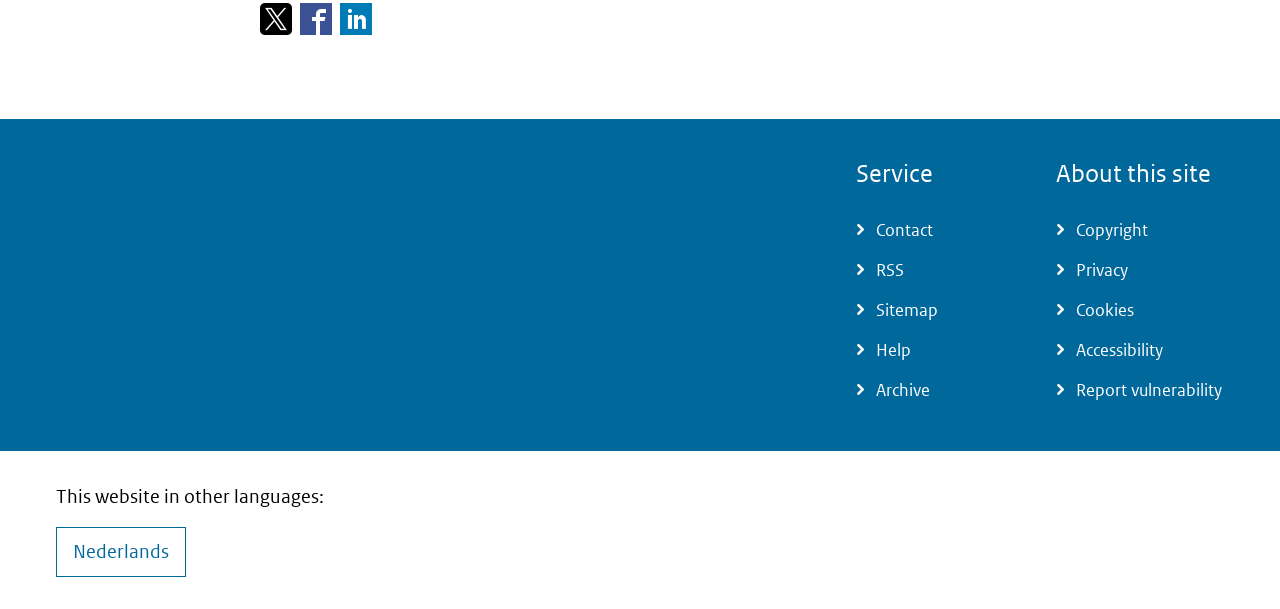Can you specify the bounding box coordinates of the area that needs to be clicked to fulfill the following instruction: "Switch to Nederlands"?

[0.044, 0.866, 0.145, 0.948]